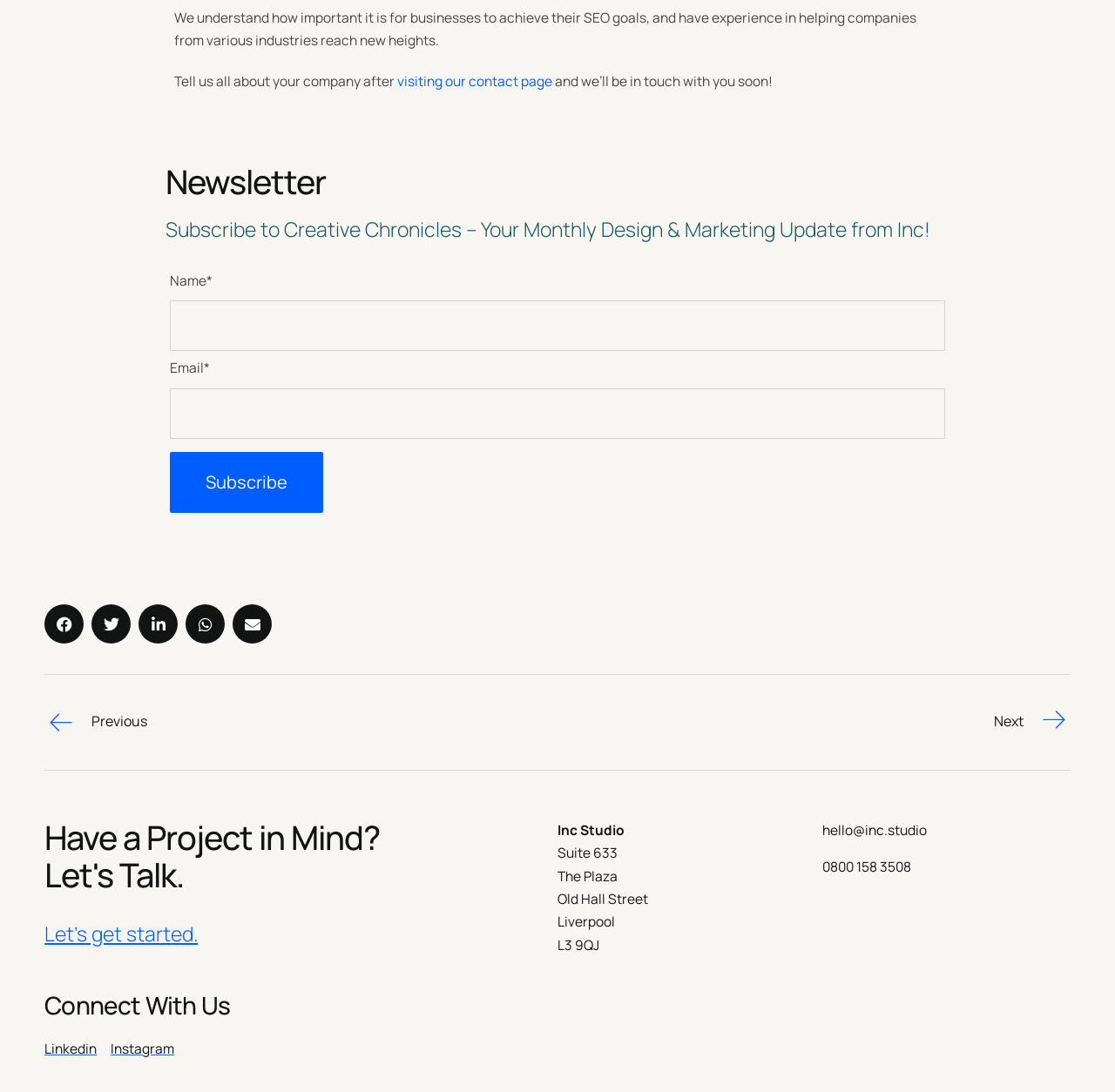Please reply to the following question with a single word or a short phrase:
What social media platforms can I connect with the company on?

Linkedin and Instagram